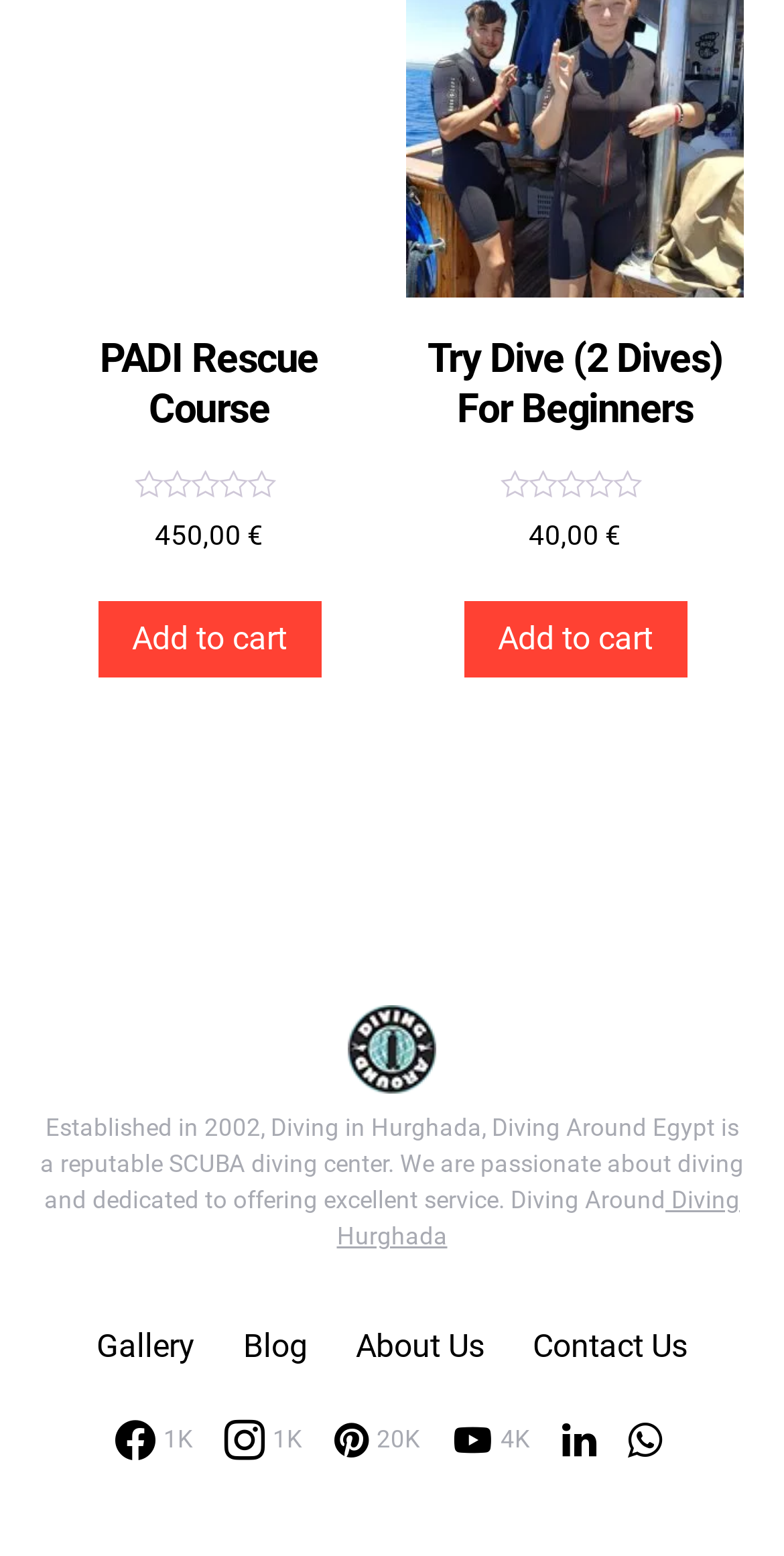Please reply with a single word or brief phrase to the question: 
What is the name of the section that contains links to social media platforms?

None